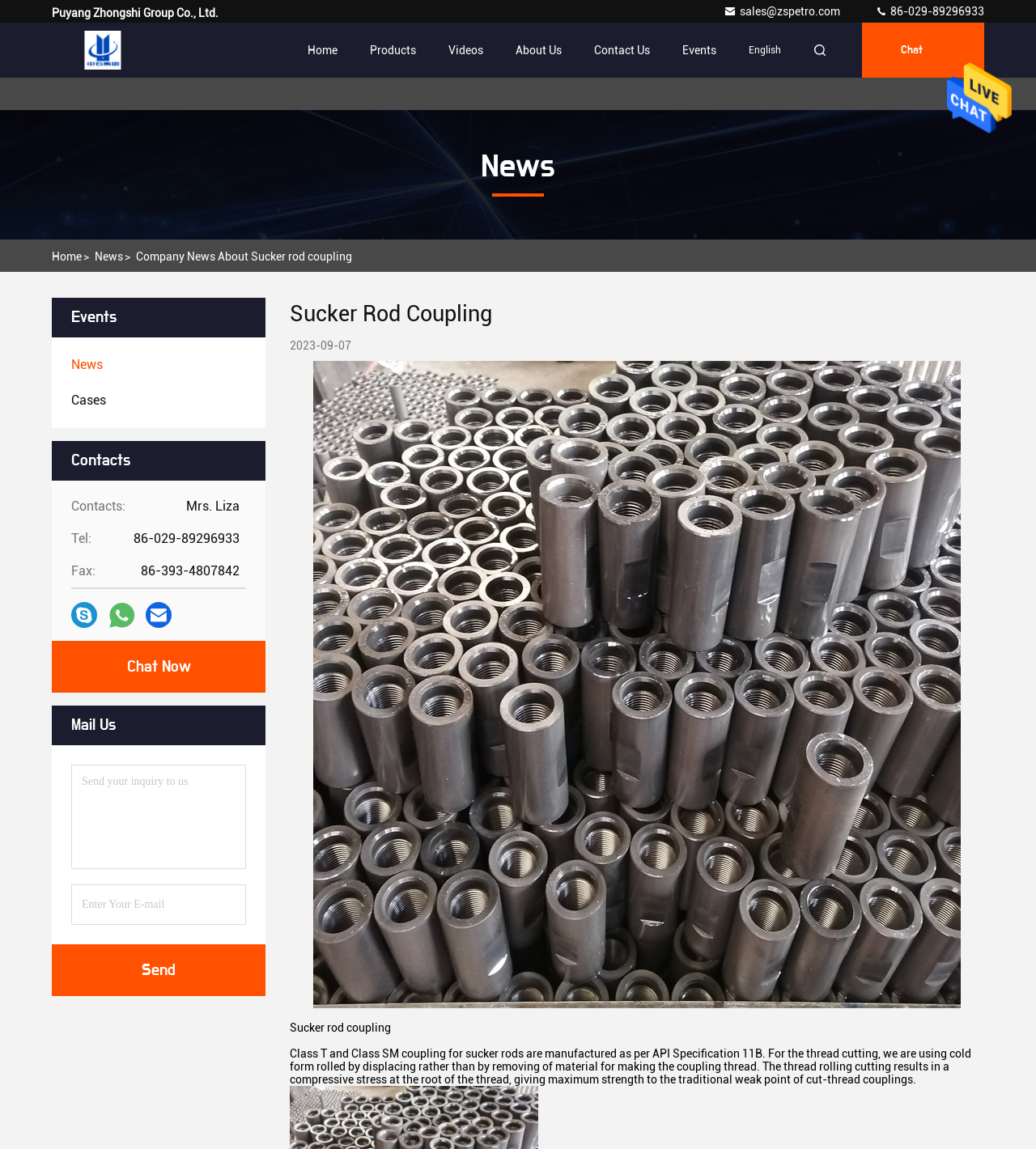Provide a thorough description of the webpage's content and layout.

The webpage is about China Puyang Zhongshi Group Co., Ltd. and its latest company news about Sucker rod coupling. At the top right corner, there is a "Send Message" link with an accompanying image. Below it, there are contact information links, including an email address and a phone number.

On the left side, there is a menu with links to different sections of the website, including "Home", "Products", "Videos", "About Us", "Contact Us", and "Events". Above the menu, there is a "Puyang Zhongshi Group Co., Ltd." link with an image.

In the main content area, there is a news section with a heading "News" and a subheading "Company News About Sucker rod coupling". Below it, there are links to "News" and "Cases" with accompanying headings. 

On the right side, there is a contact information section with a heading "Contacts" and details about Mrs. Liza, including a phone number and fax number. There are also social media links and a "Chat Now" button.

Further down, there is a "Chat" link and an "English" static text. Below it, there is a large image related to the latest company news about Sucker rod coupling. 

The main content of the news article is displayed below the image, with a heading "Sucker Rod Coupling" and a date "2023-09-07". The article describes the manufacturing process of Class T and Class SM coupling for sucker rods according to API Specification 11B.

At the bottom of the page, there is a form to send an inquiry to the company, with two textboxes to enter the inquiry and email address, and a "Send" button.